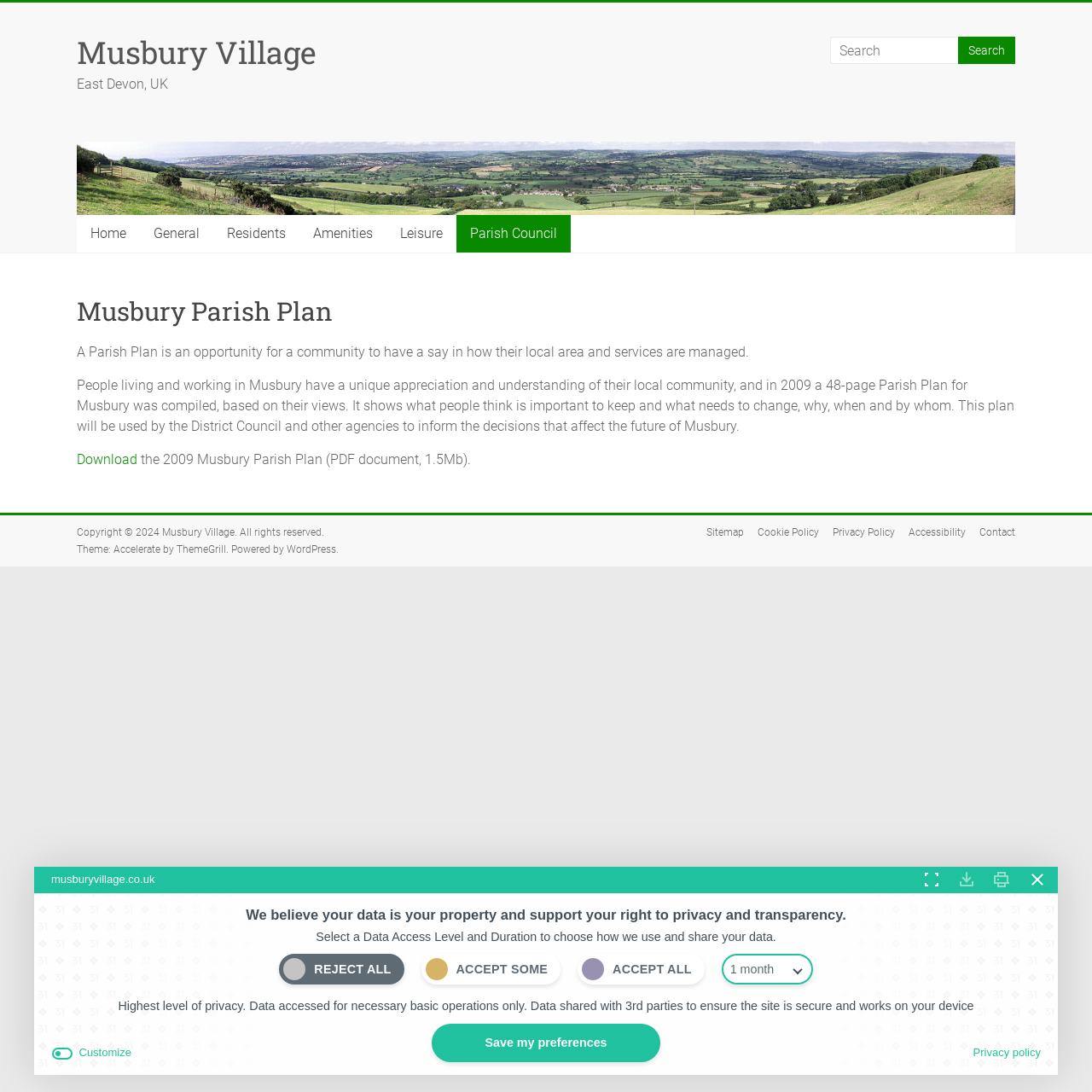Predict the bounding box coordinates of the area that should be clicked to accomplish the following instruction: "Search for something". The bounding box coordinates should consist of four float numbers between 0 and 1, i.e., [left, top, right, bottom].

[0.76, 0.034, 0.877, 0.059]